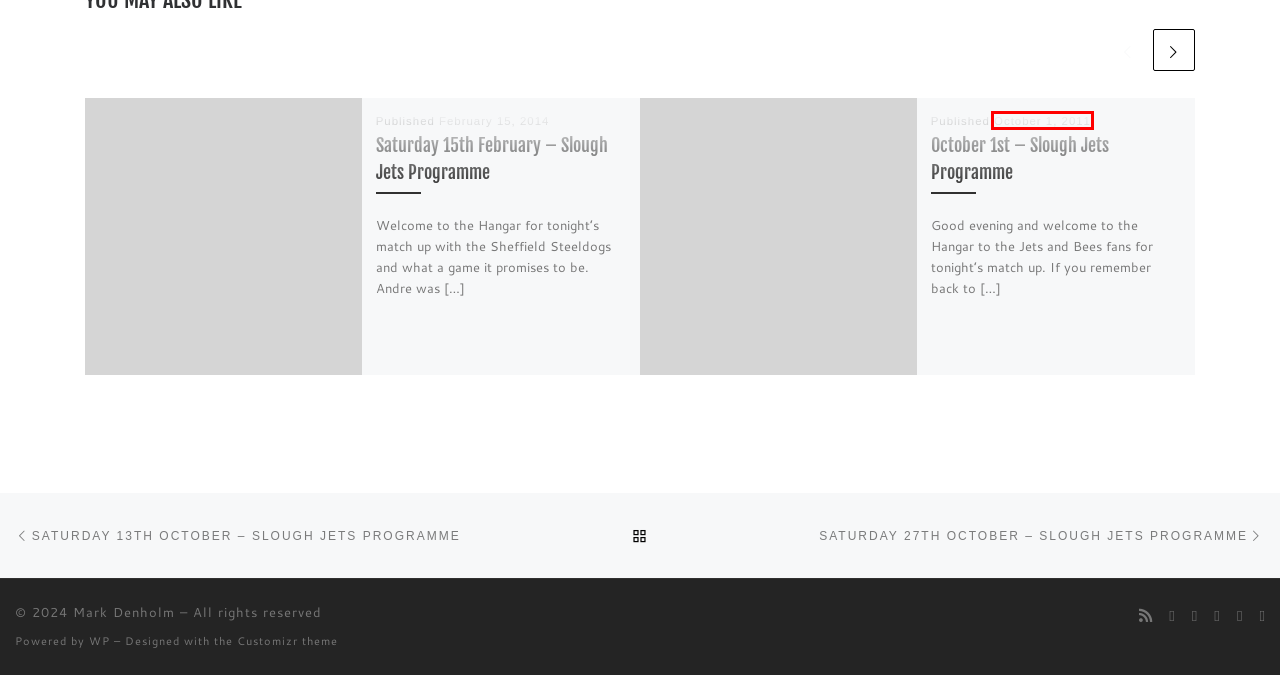You have received a screenshot of a webpage with a red bounding box indicating a UI element. Please determine the most fitting webpage description that matches the new webpage after clicking on the indicated element. The choices are:
A. October 1st – Slough Jets Programme - Mark Denholm
B. Saturday 15th February – Slough Jets Programme - Mark Denholm
C. Slough Jets - Mark Denholm
D. Saturday 30th November – Slough Jets Programme - Mark Denholm
E. Saturday 13th October – Slough Jets Programme - Mark Denholm
F. Customizr WordPress Theme | Press Customizr
G. Radio - Mark Denholm
H. Saturday 27th October – Slough Jets Programme - Mark Denholm

A